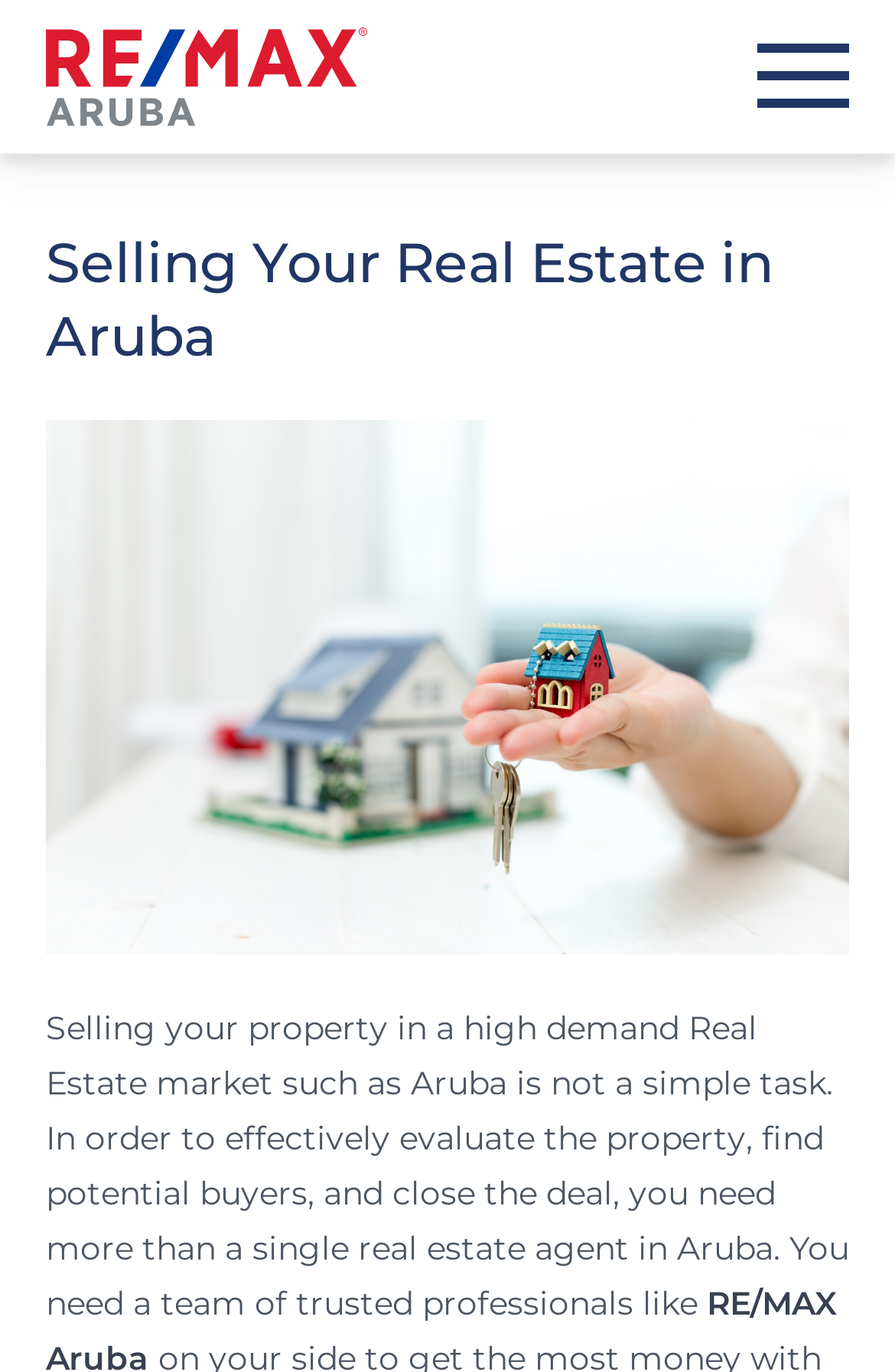Given the description "alt="RE/MAX Aruba" title="RE/MAX Aruba"", determine the bounding box of the corresponding UI element.

[0.051, 0.0, 0.41, 0.111]